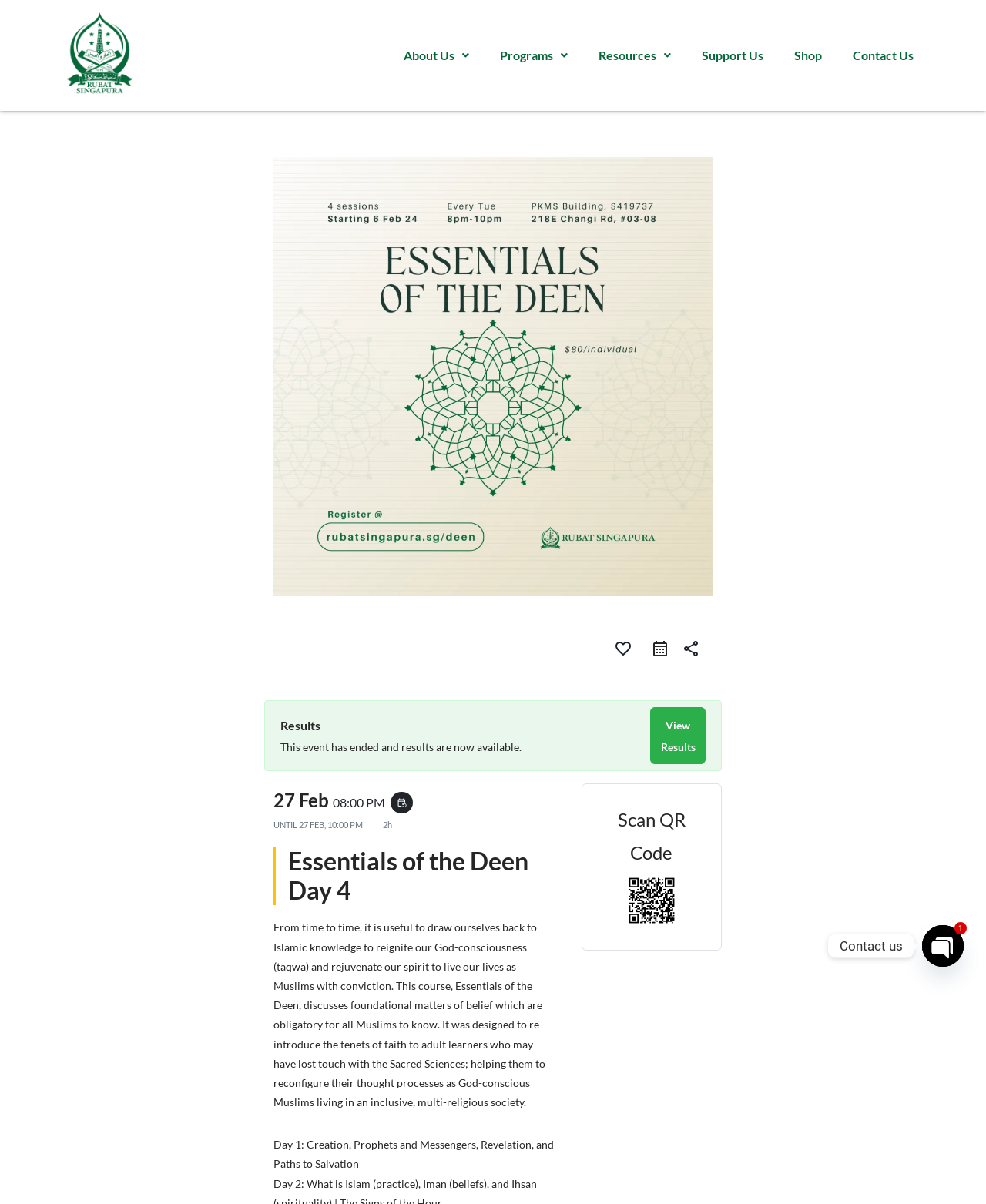Please identify the coordinates of the bounding box for the clickable region that will accomplish this instruction: "Click on 'CONTACT'".

None